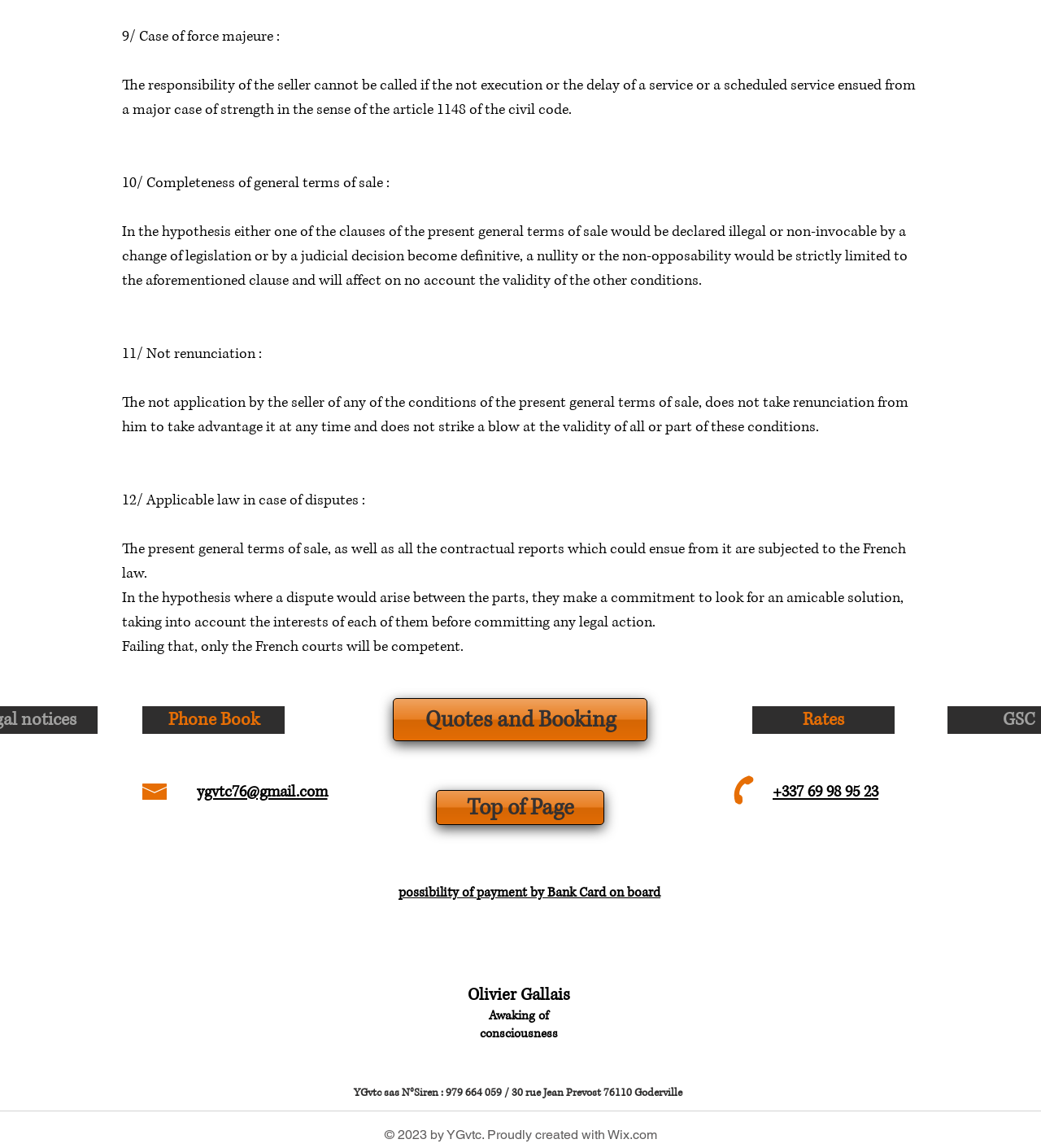Please find the bounding box coordinates of the clickable region needed to complete the following instruction: "View Quotes and Booking". The bounding box coordinates must consist of four float numbers between 0 and 1, i.e., [left, top, right, bottom].

[0.377, 0.608, 0.622, 0.646]